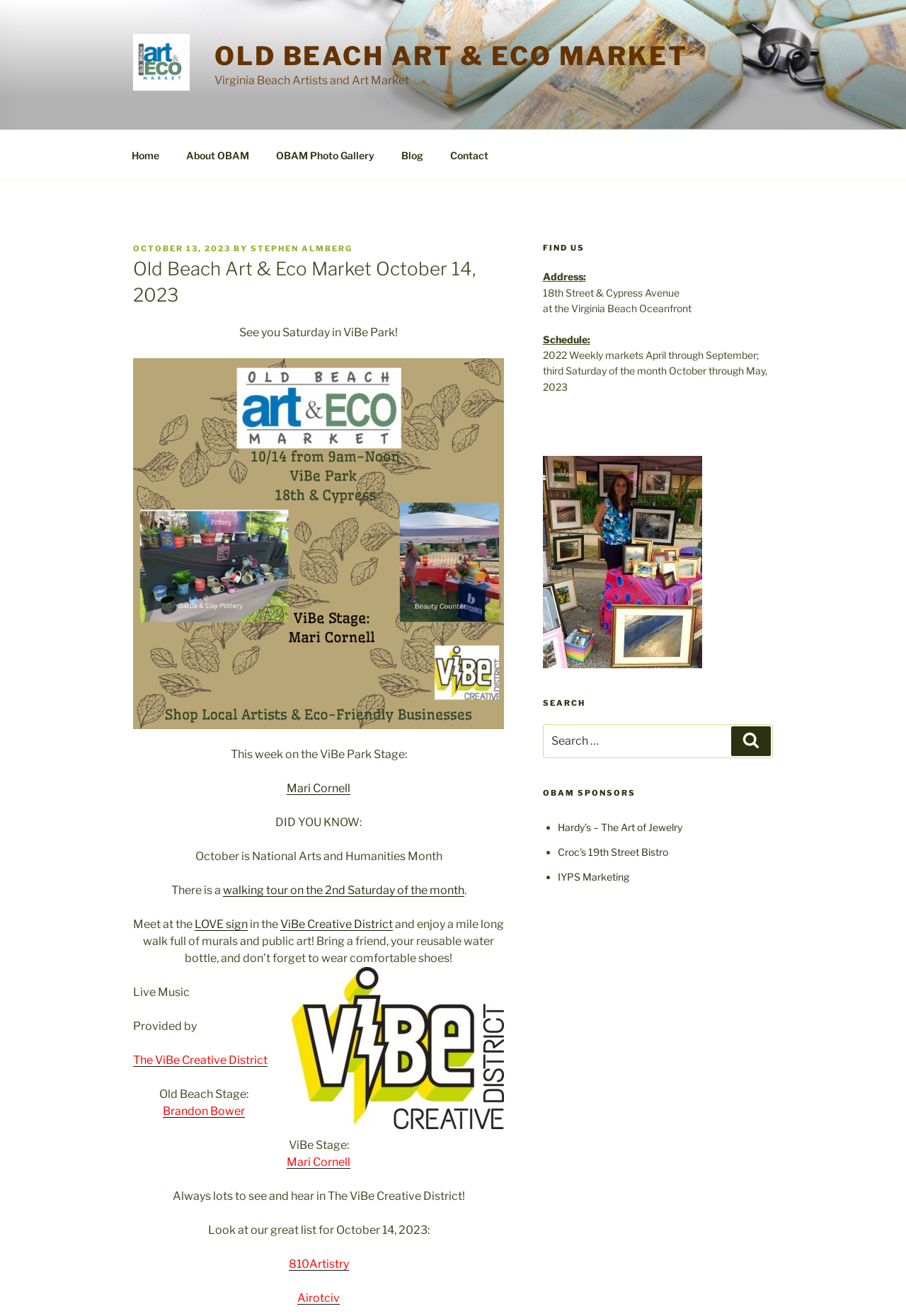Can you pinpoint the bounding box coordinates for the clickable element required for this instruction: "Click the 'WikiJob' link"? The coordinates should be four float numbers between 0 and 1, i.e., [left, top, right, bottom].

None